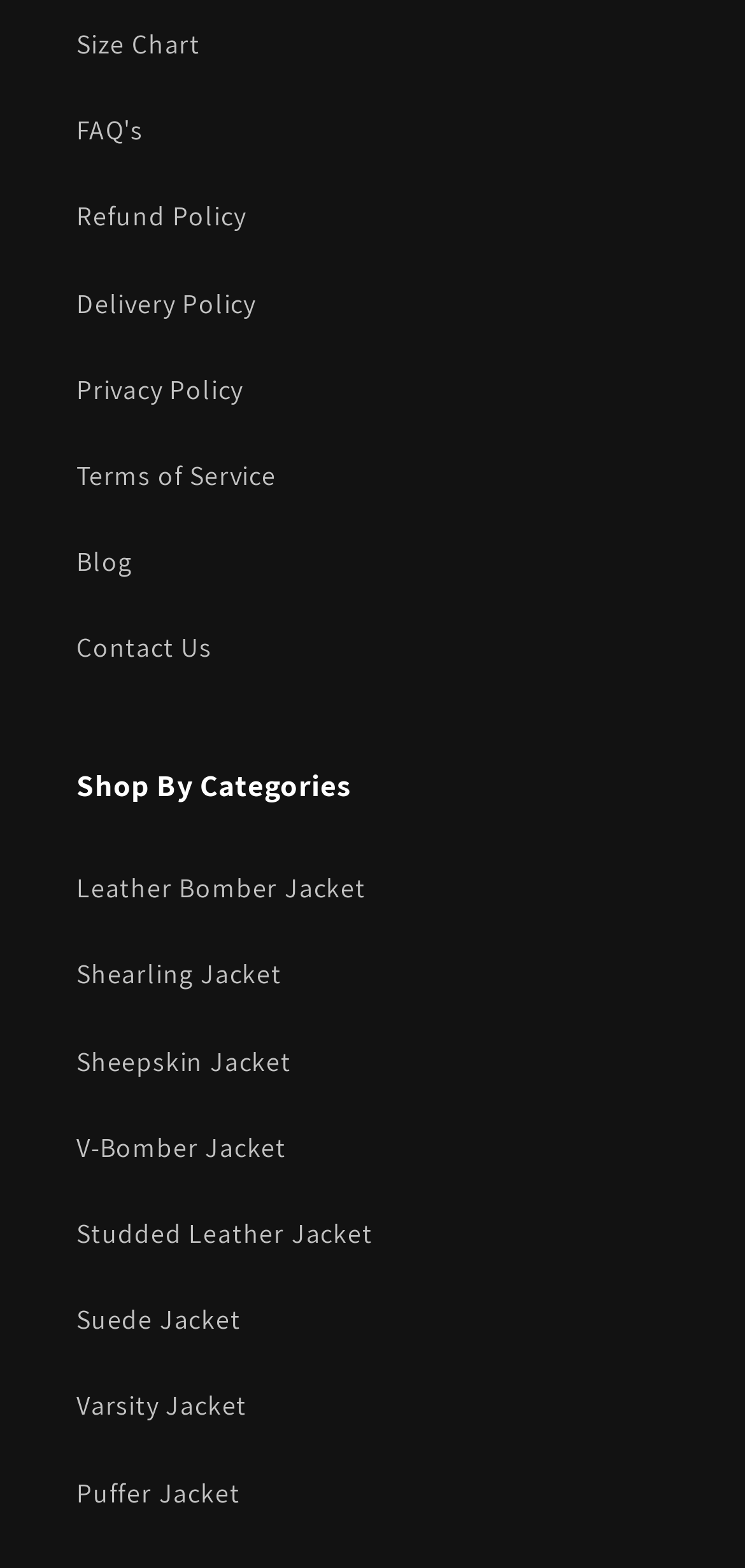Identify the bounding box coordinates for the element you need to click to achieve the following task: "Visit blog". The coordinates must be four float values ranging from 0 to 1, formatted as [left, top, right, bottom].

[0.103, 0.331, 0.897, 0.386]